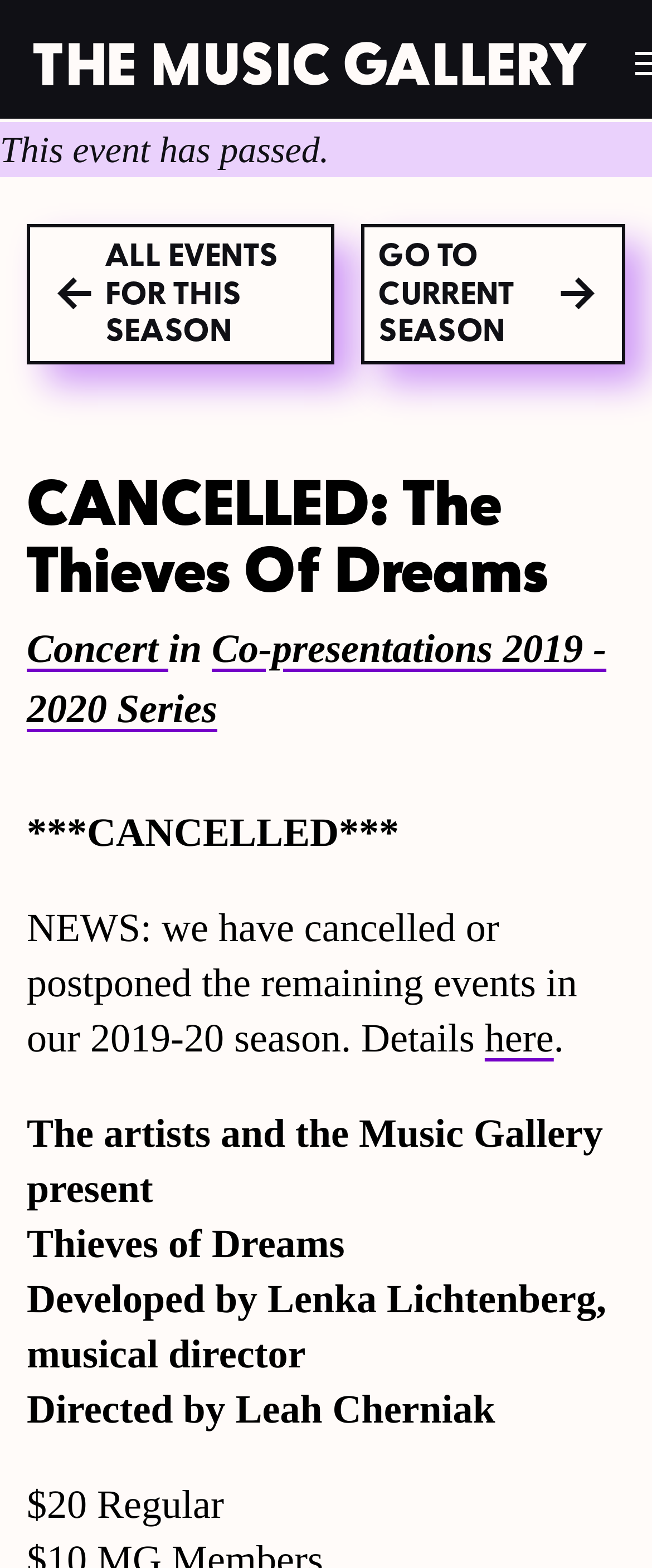Given the element description "Concert" in the screenshot, predict the bounding box coordinates of that UI element.

[0.041, 0.4, 0.258, 0.428]